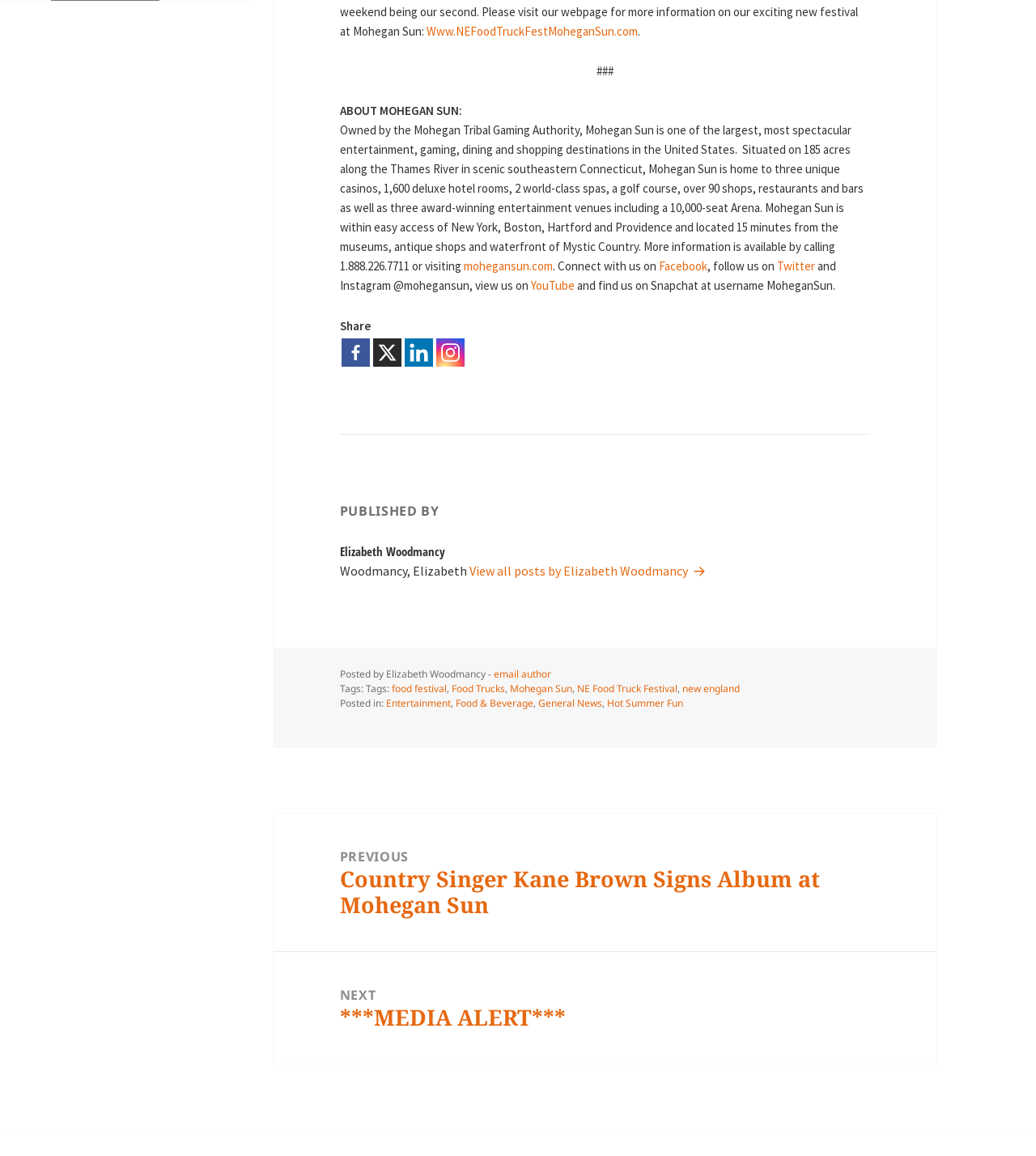What is Mohegan Sun?
Identify the answer in the screenshot and reply with a single word or phrase.

Entertainment destination